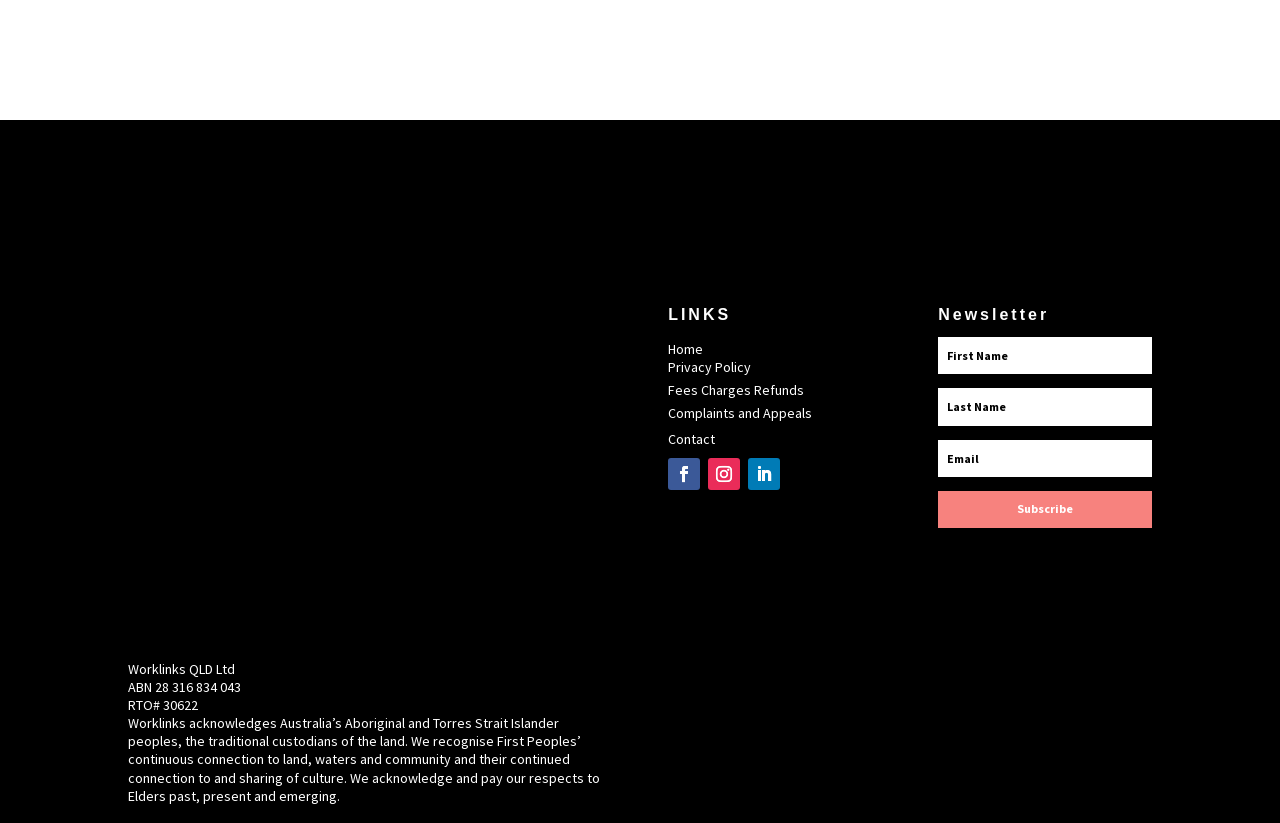Please identify the bounding box coordinates of where to click in order to follow the instruction: "Click on Home".

[0.522, 0.413, 0.549, 0.434]